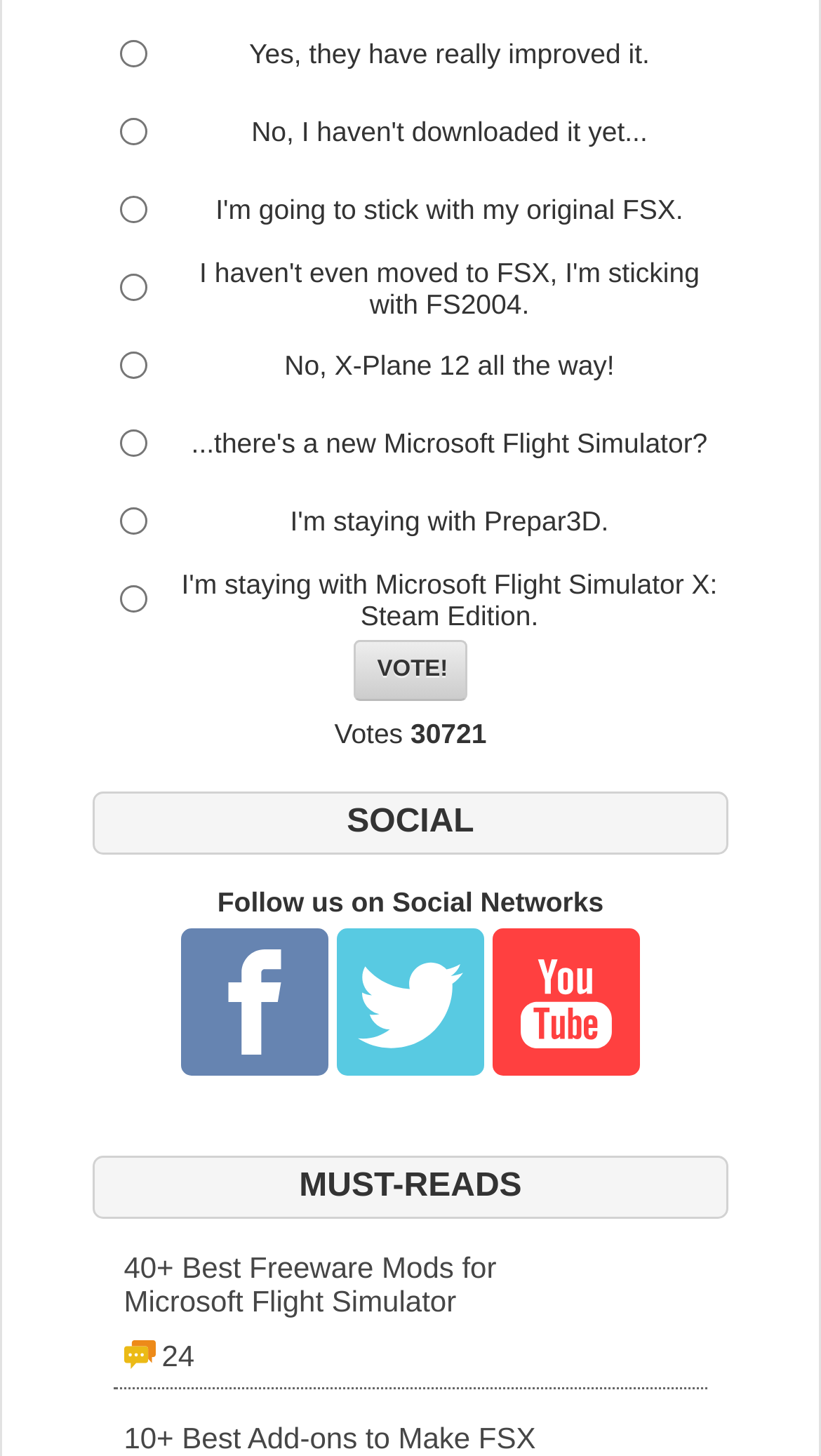Please specify the bounding box coordinates of the clickable region to carry out the following instruction: "Follow us on Facebook". The coordinates should be four float numbers between 0 and 1, in the format [left, top, right, bottom].

[0.221, 0.638, 0.401, 0.739]